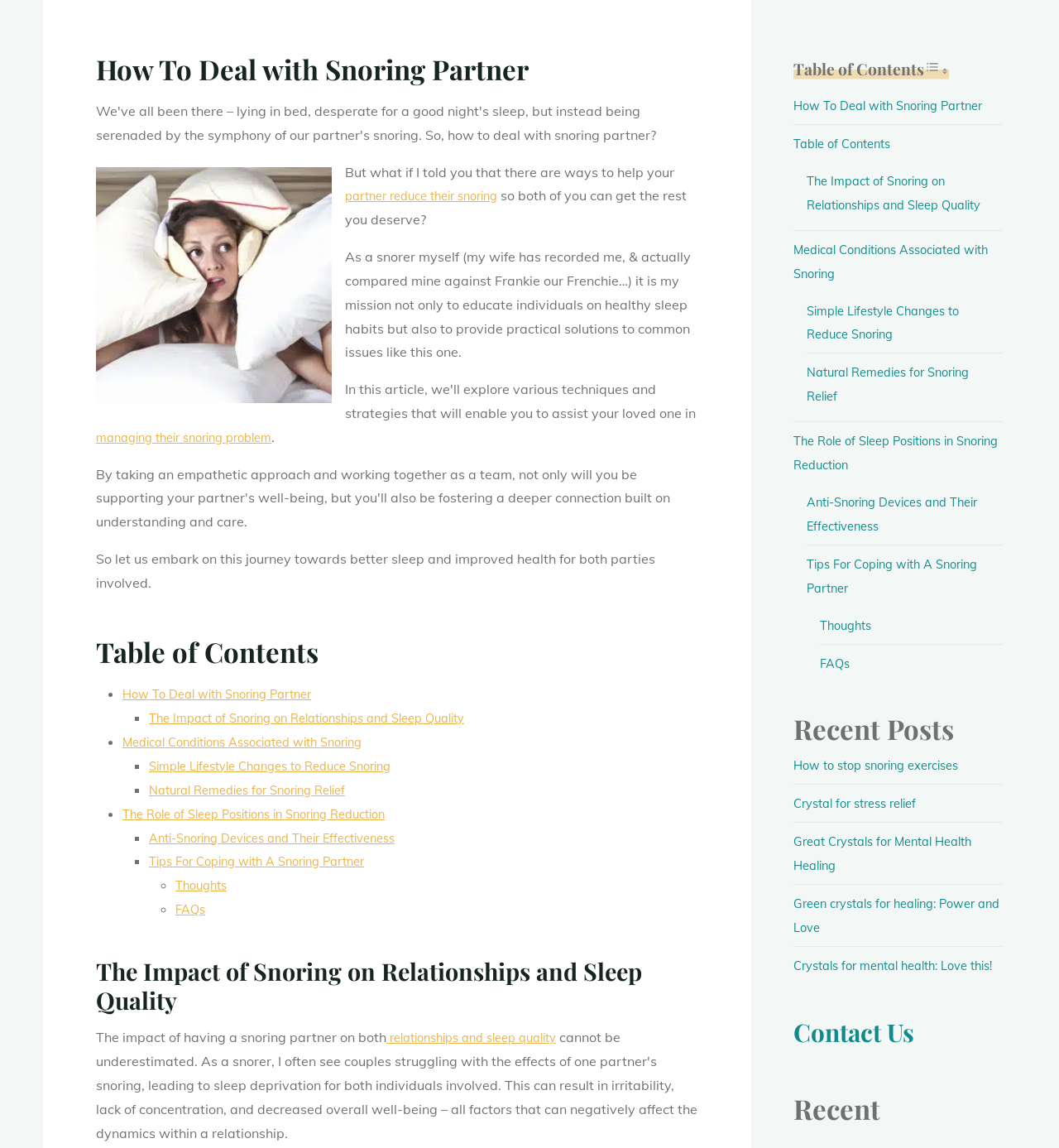What is the last item in the recent posts section?
Please respond to the question with a detailed and thorough explanation.

The last item in the recent posts section is 'Crystals for mental health: Love this!' which is indicated by the link element with bounding box coordinates [0.749, 0.873, 0.935, 0.908] and OCR text 'Crystals for mental health: Love this!'.